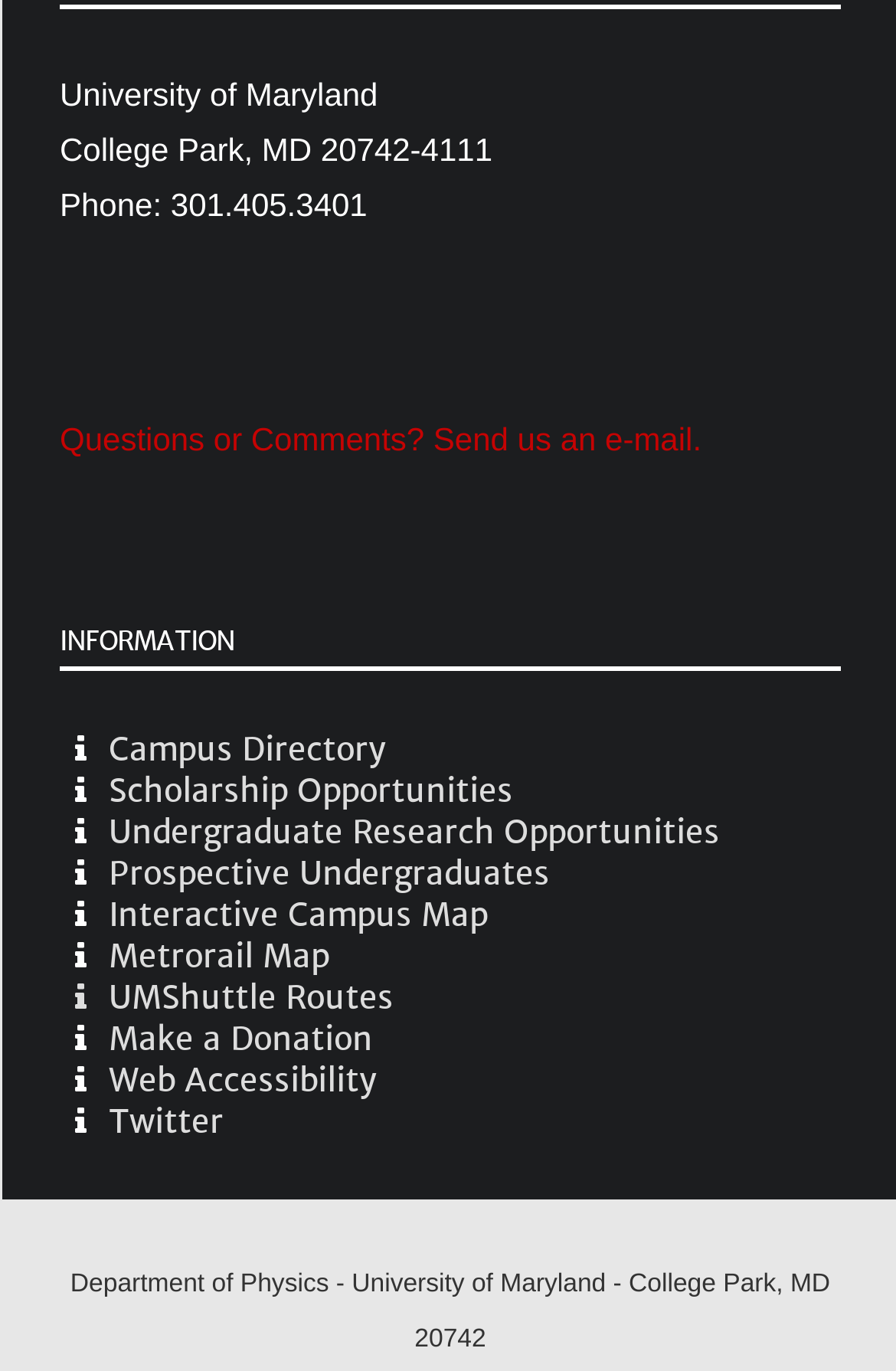What is the last item listed under the 'INFORMATION' heading?
Examine the webpage screenshot and provide an in-depth answer to the question.

The last item listed under the 'INFORMATION' heading is a link to the university's Twitter page. This link is located at the bottom of the list of links under the 'INFORMATION' heading.